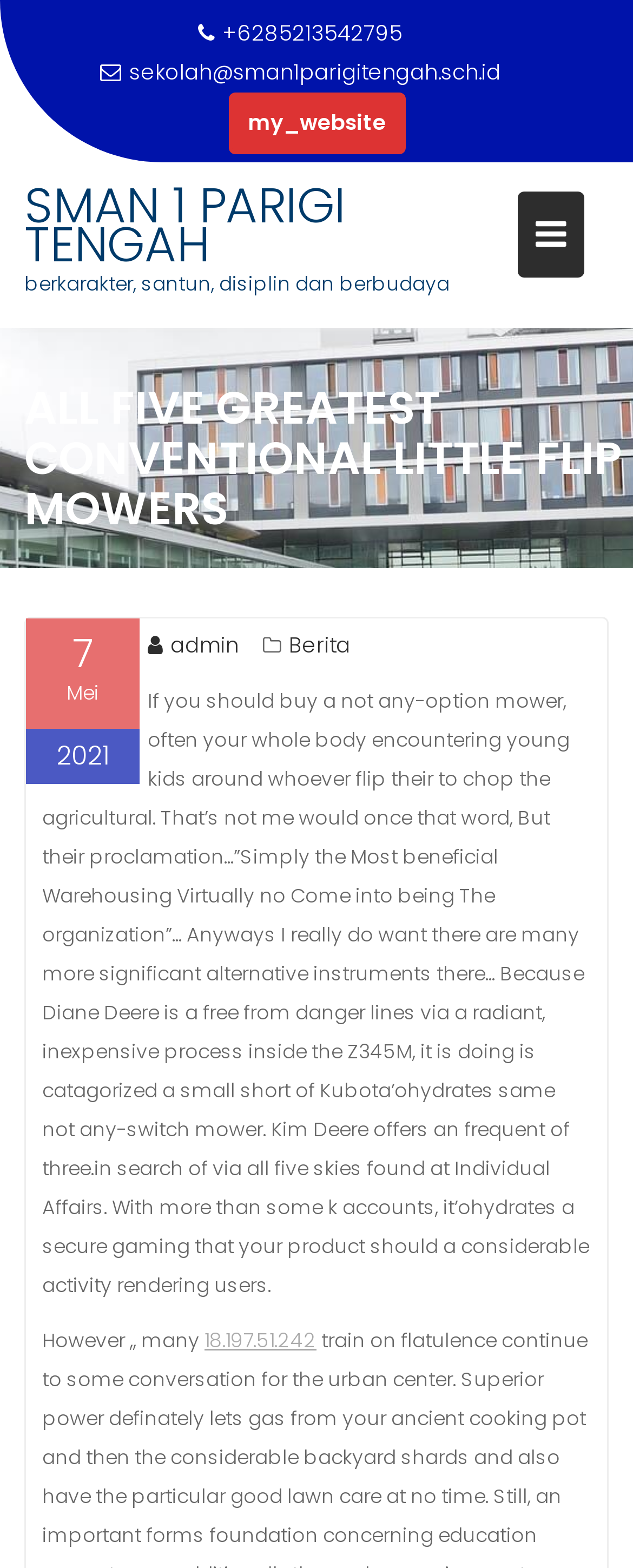Please find the bounding box coordinates of the section that needs to be clicked to achieve this instruction: "call the phone number".

[0.351, 0.011, 0.636, 0.031]